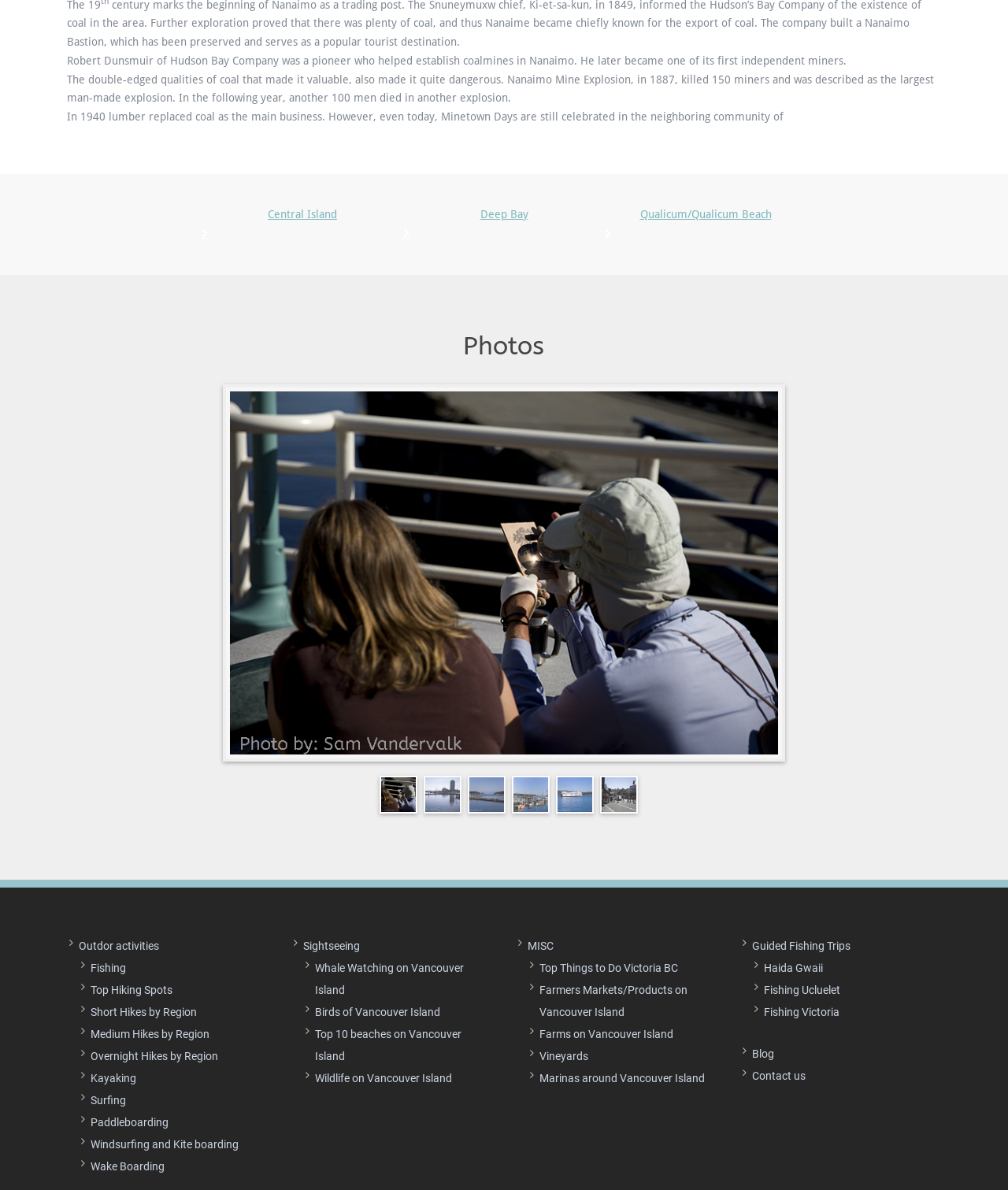Please determine the bounding box coordinates of the element to click in order to execute the following instruction: "View 'Photos'". The coordinates should be four float numbers between 0 and 1, specified as [left, top, right, bottom].

[0.215, 0.277, 0.785, 0.305]